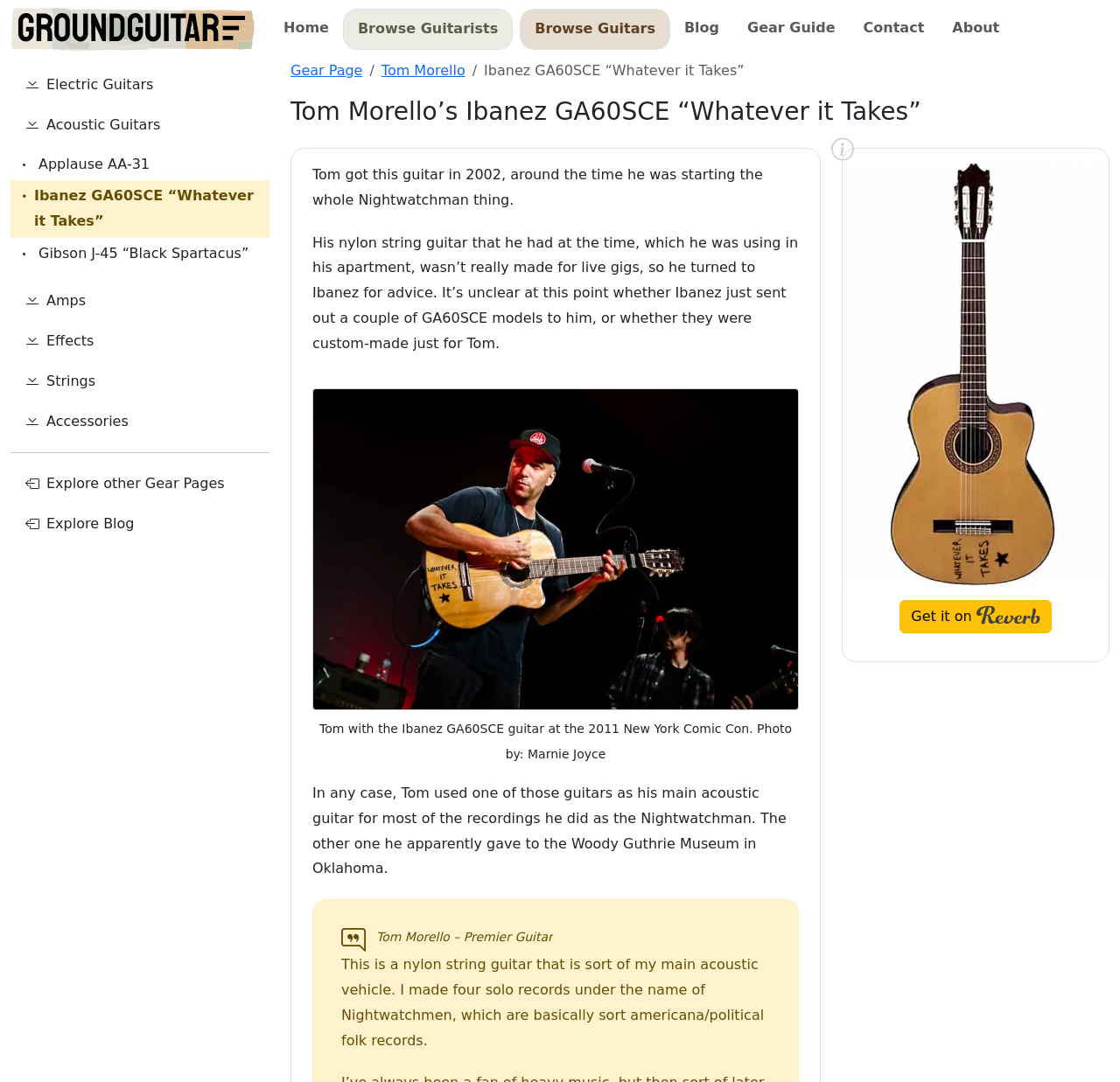Identify the bounding box coordinates of the part that should be clicked to carry out this instruction: "Explore other Gear Pages".

[0.009, 0.432, 0.241, 0.463]